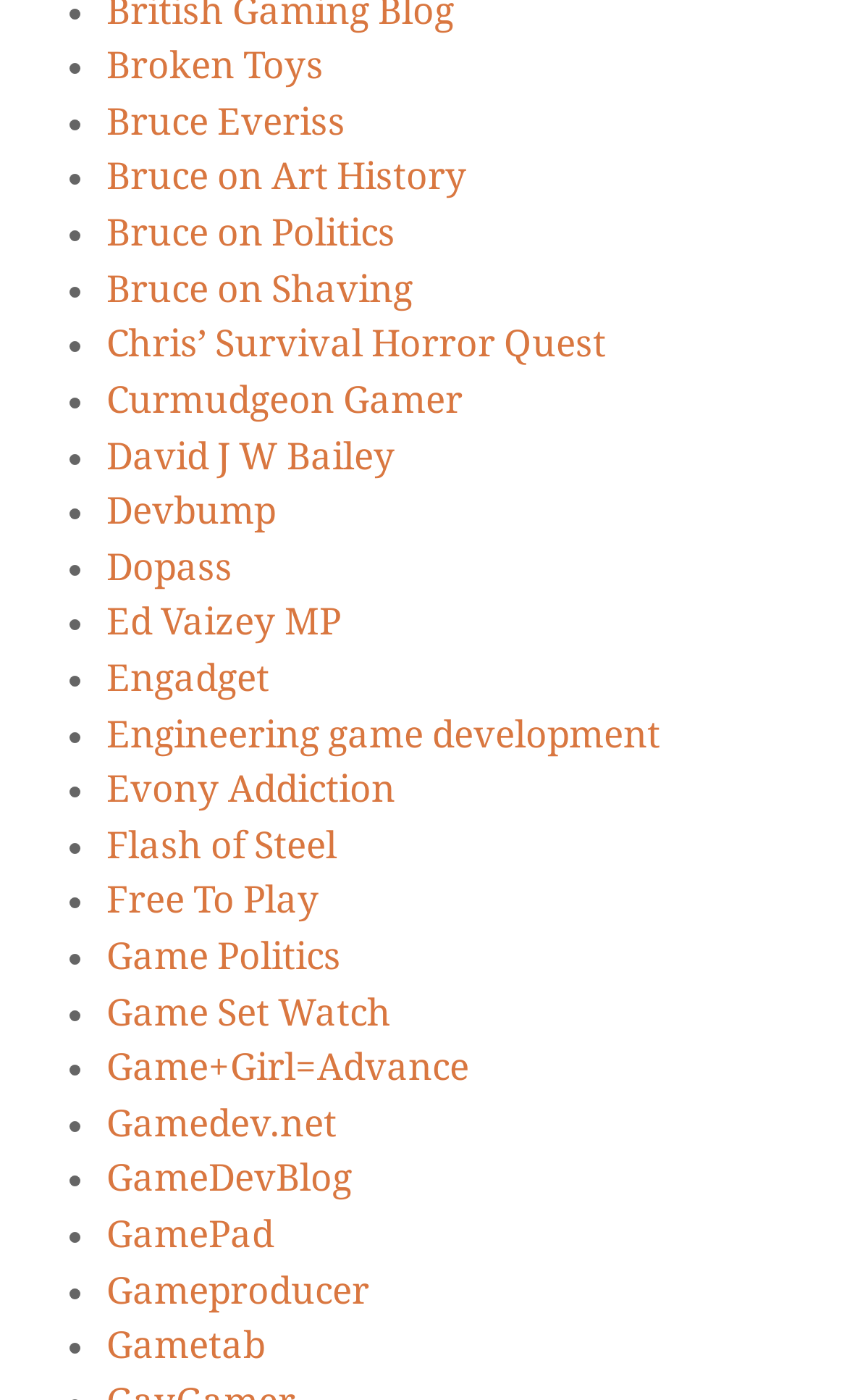Using the given description, provide the bounding box coordinates formatted as (top-left x, top-left y, bottom-right x, bottom-right y), with all values being floating point numbers between 0 and 1. Description: David J W Bailey

[0.126, 0.31, 0.467, 0.341]